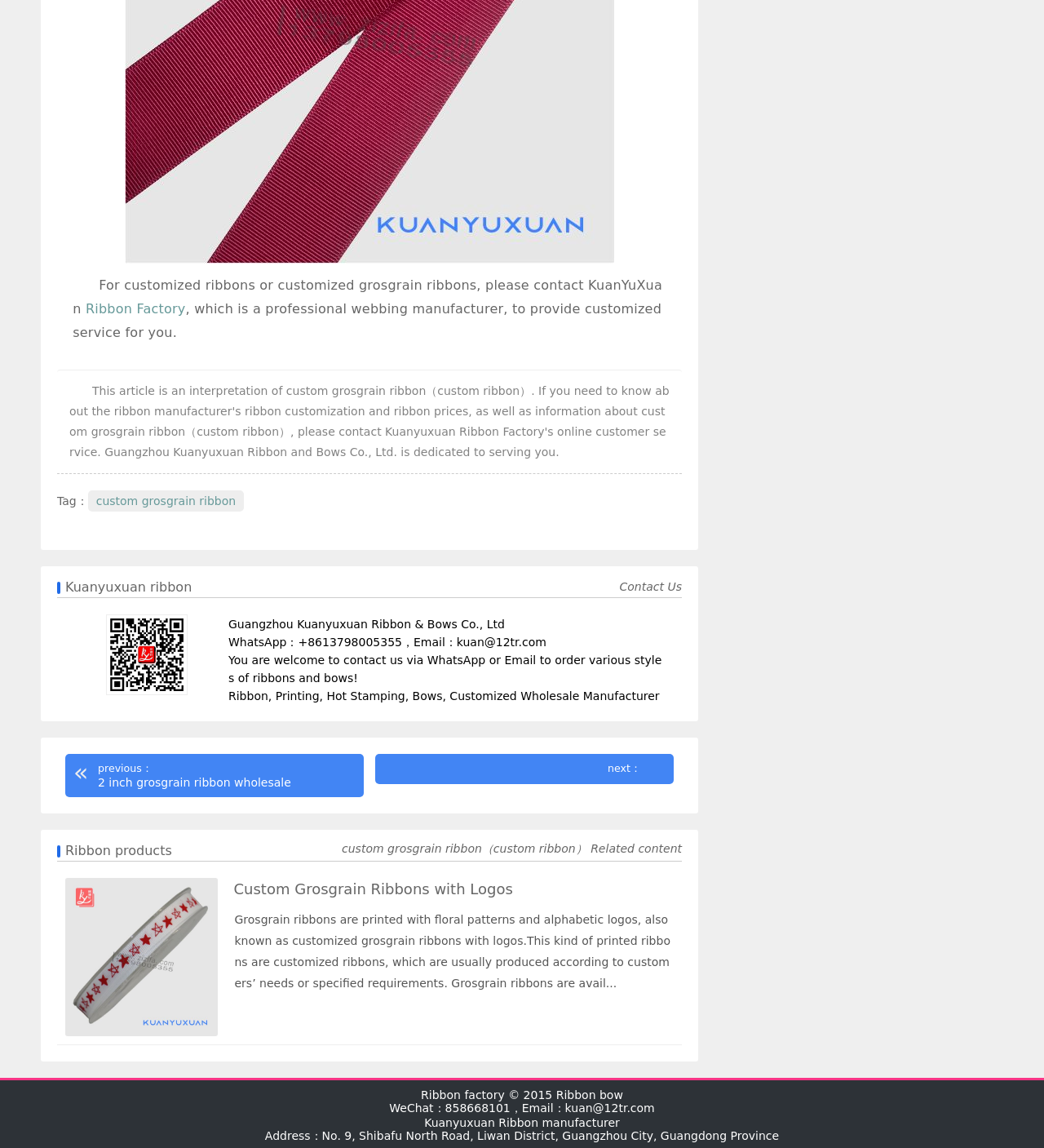How to contact the company?
Based on the image, please offer an in-depth response to the question.

The contact information is provided in the text 'WhatsApp：+8613798005355，Email：kuan@12tr.com' which suggests that the company can be contacted through WhatsApp or Email.